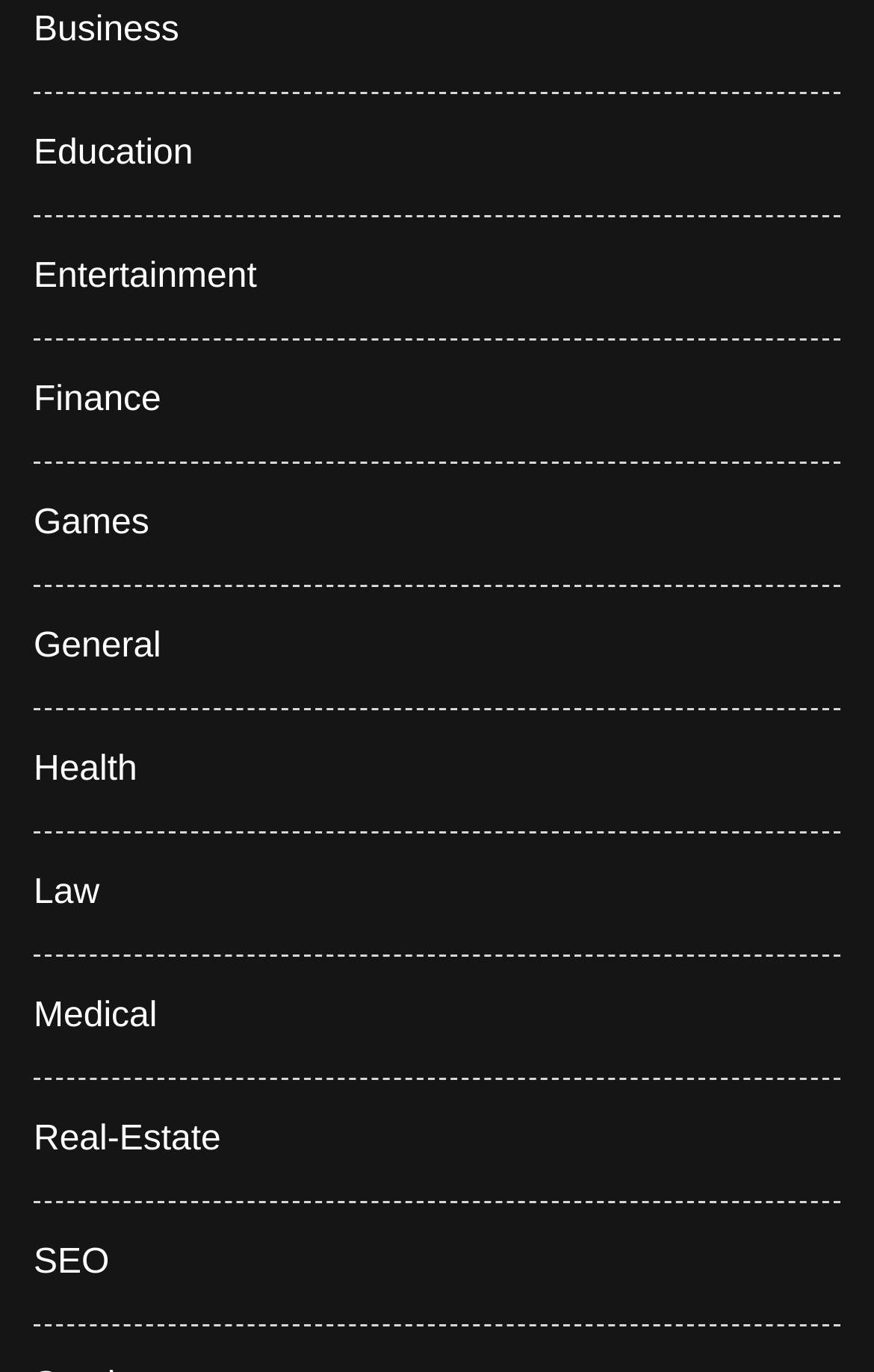Pinpoint the bounding box coordinates of the clickable area needed to execute the instruction: "Explore Education". The coordinates should be specified as four float numbers between 0 and 1, i.e., [left, top, right, bottom].

[0.038, 0.097, 0.221, 0.125]